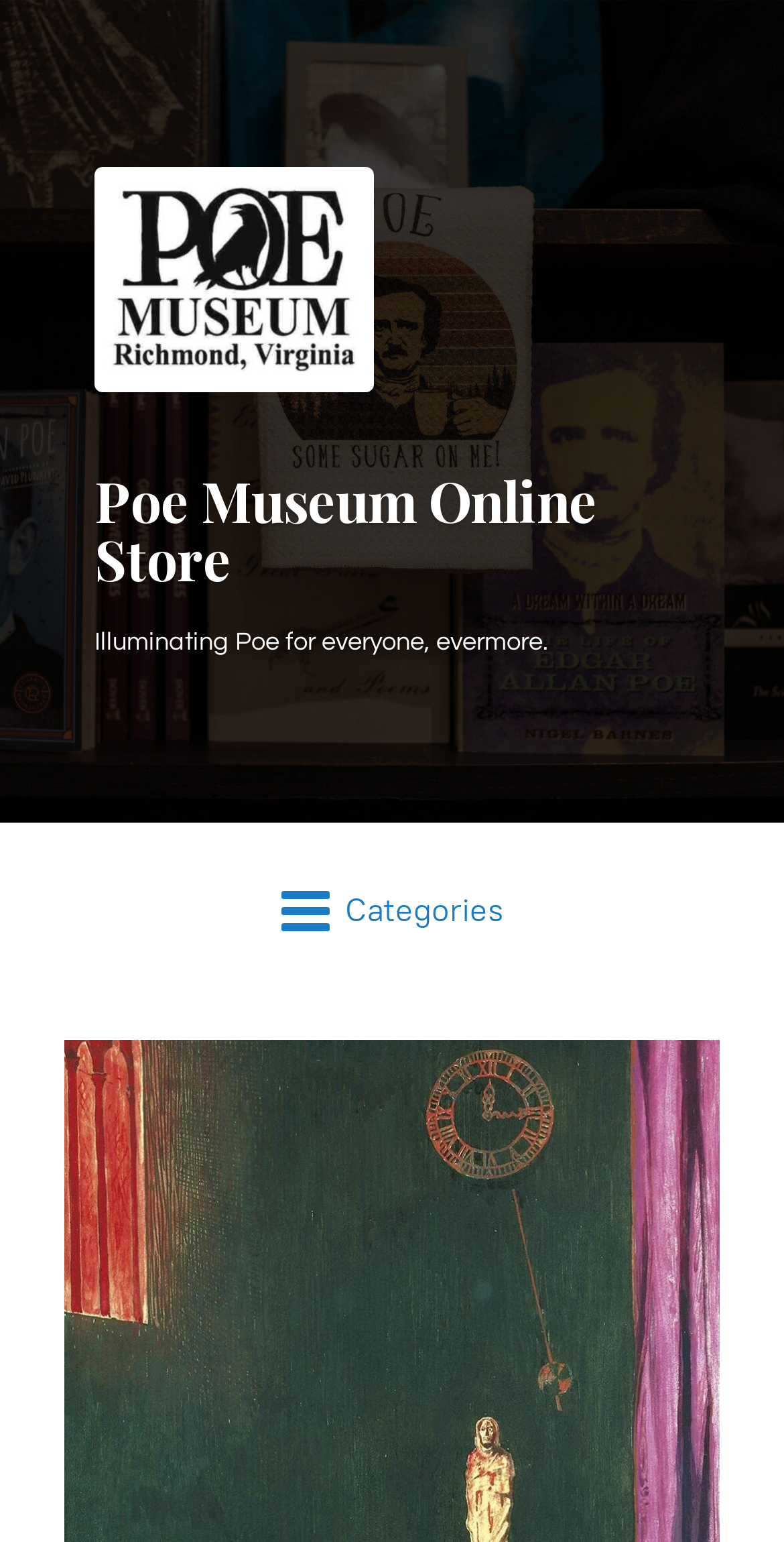Determine the bounding box coordinates (top-left x, top-left y, bottom-right x, bottom-right y) of the UI element described in the following text: Back to catalog

[0.041, 0.839, 0.323, 0.864]